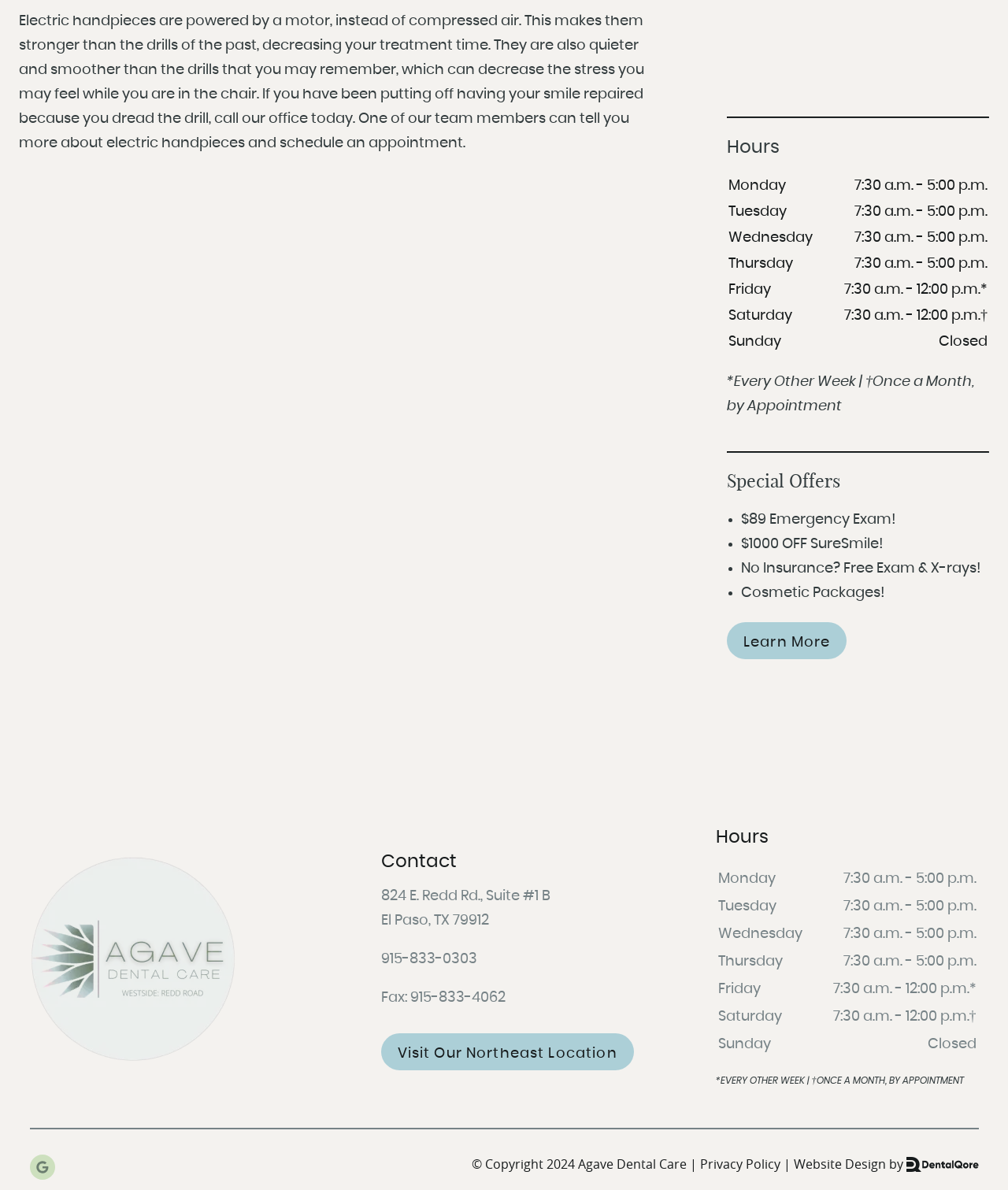Identify the bounding box coordinates of the HTML element based on this description: "915-833-0303".

[0.378, 0.8, 0.473, 0.812]